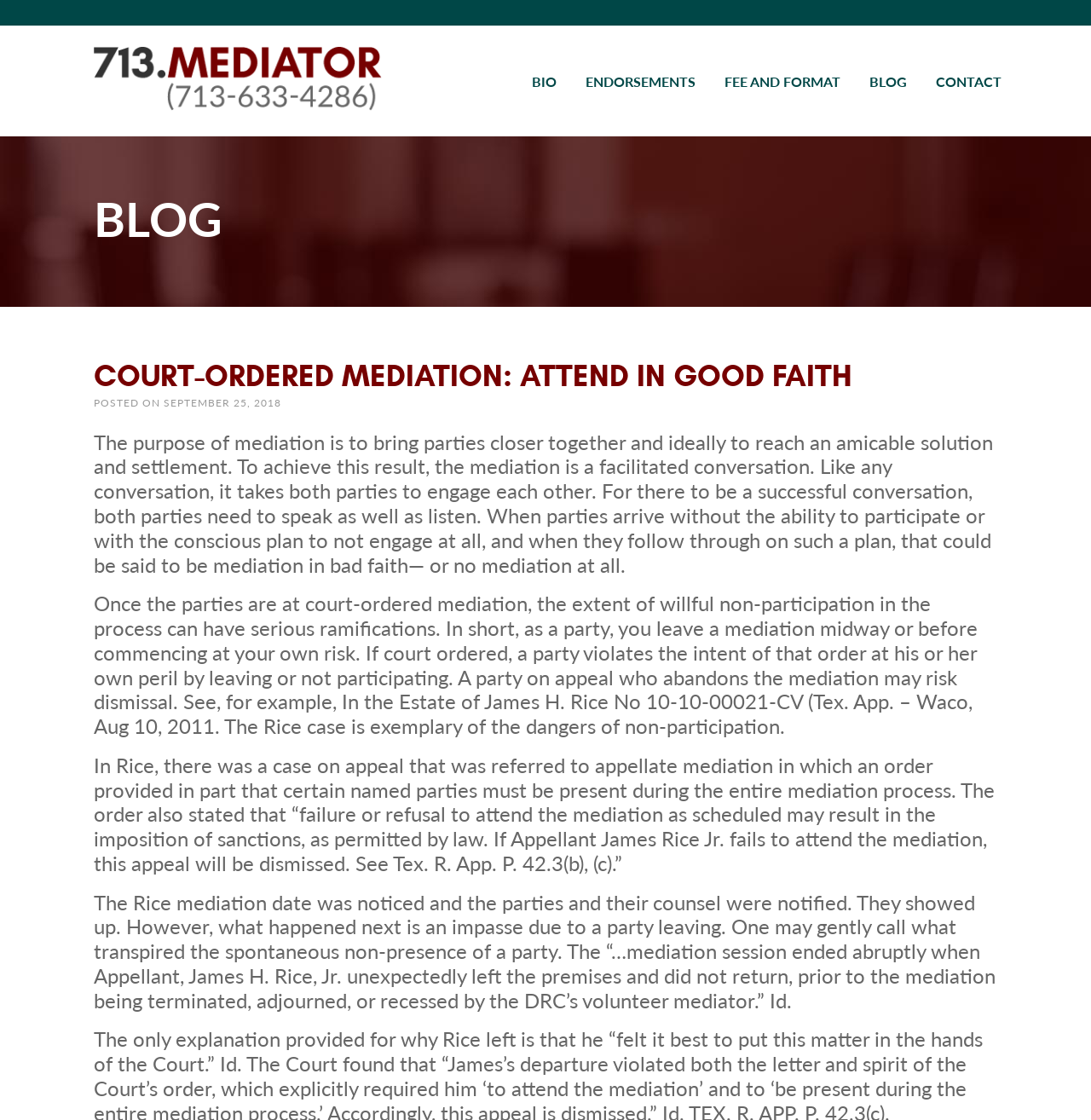Reply to the question with a single word or phrase:
What is the role of the mediator in court-ordered mediation?

To facilitate conversation